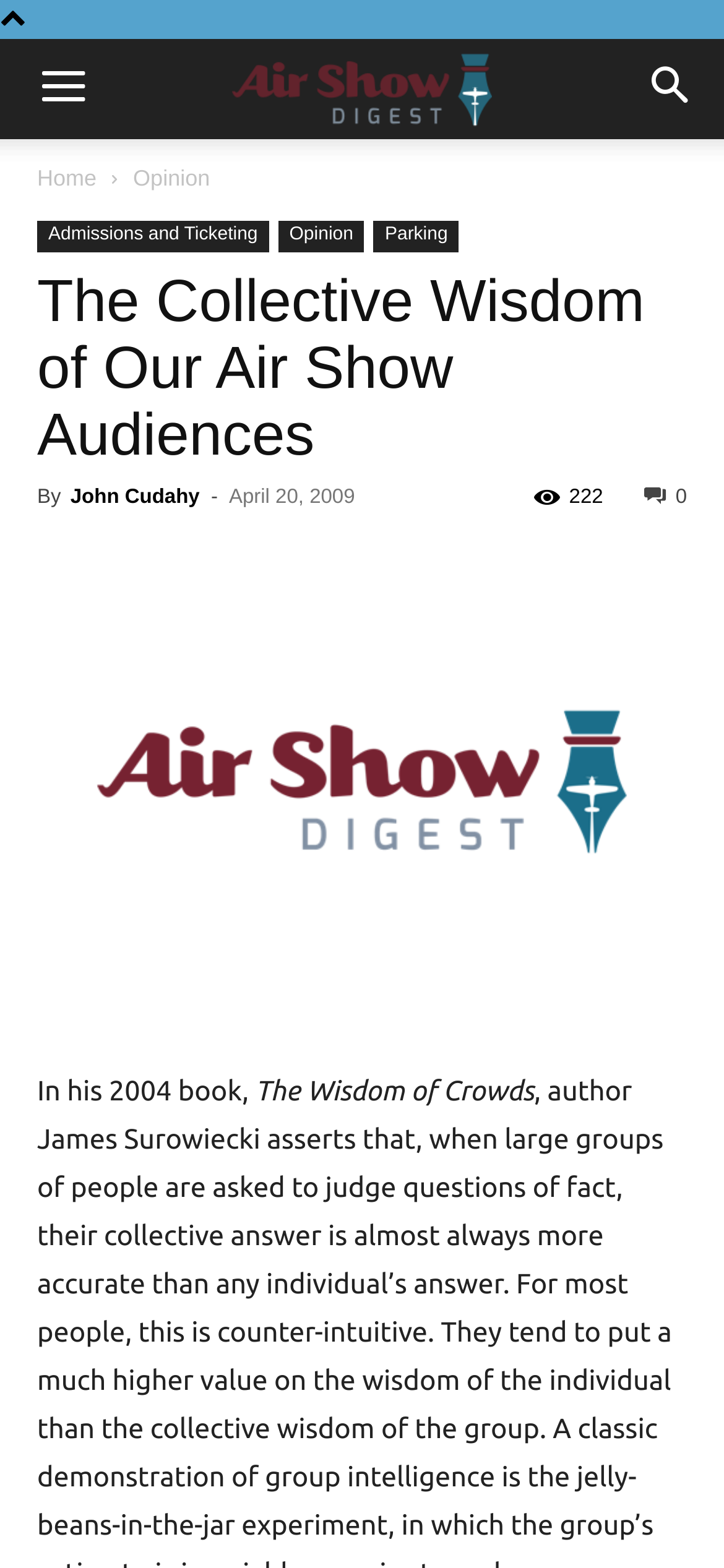Please extract and provide the main headline of the webpage.

The Collective Wisdom of Our Air Show Audiences